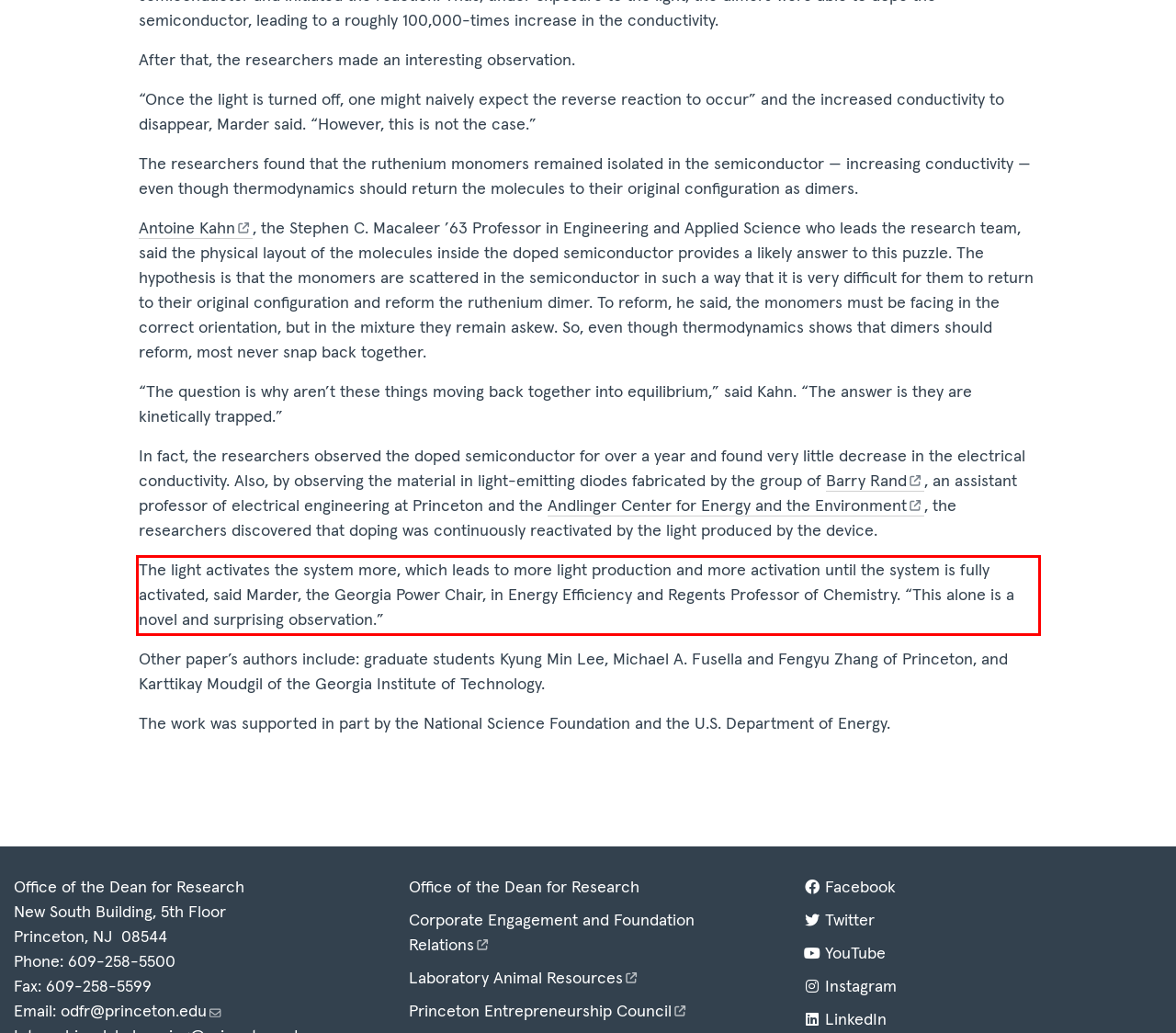You have a screenshot of a webpage where a UI element is enclosed in a red rectangle. Perform OCR to capture the text inside this red rectangle.

The light activates the system more, which leads to more light production and more activation until the system is fully activated, said Marder, the Georgia Power Chair, in Energy Efficiency and Regents Professor of Chemistry. “This alone is a novel and surprising observation.”